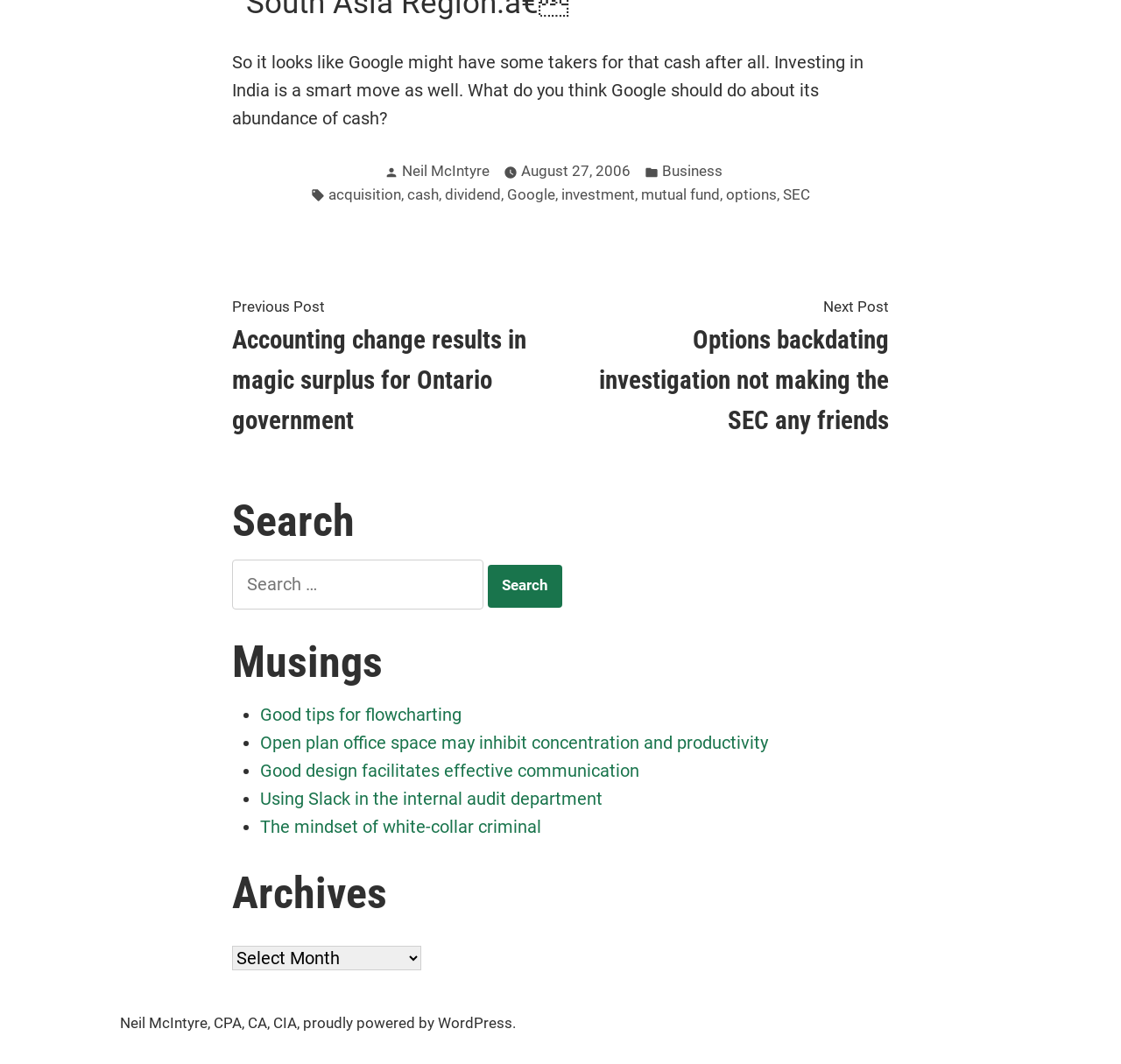Please mark the clickable region by giving the bounding box coordinates needed to complete this instruction: "View the next post".

[0.534, 0.277, 0.793, 0.407]